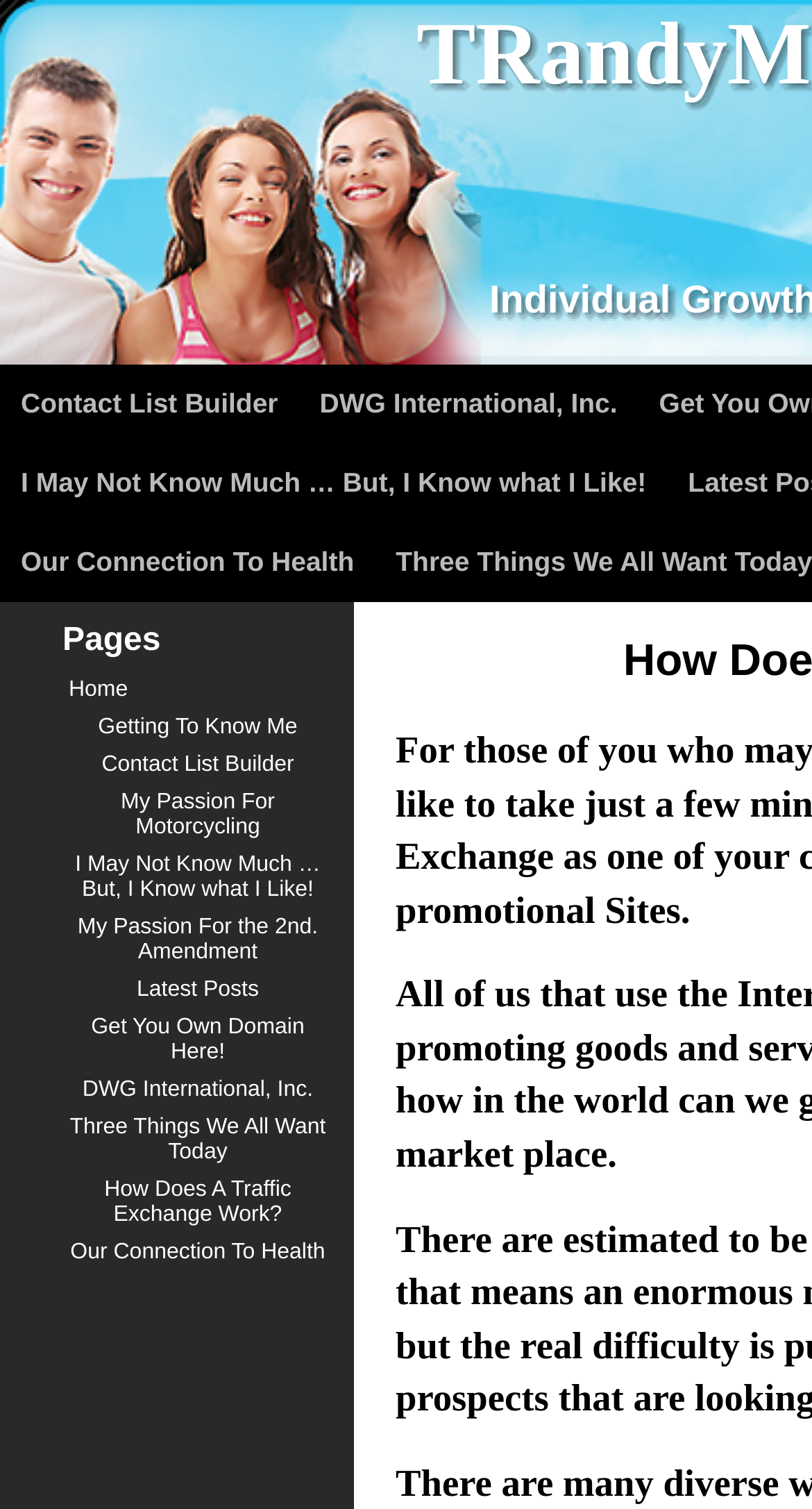Locate the bounding box coordinates of the clickable element to fulfill the following instruction: "check Our Connection To Health". Provide the coordinates as four float numbers between 0 and 1 in the format [left, top, right, bottom].

[0.0, 0.347, 0.462, 0.399]